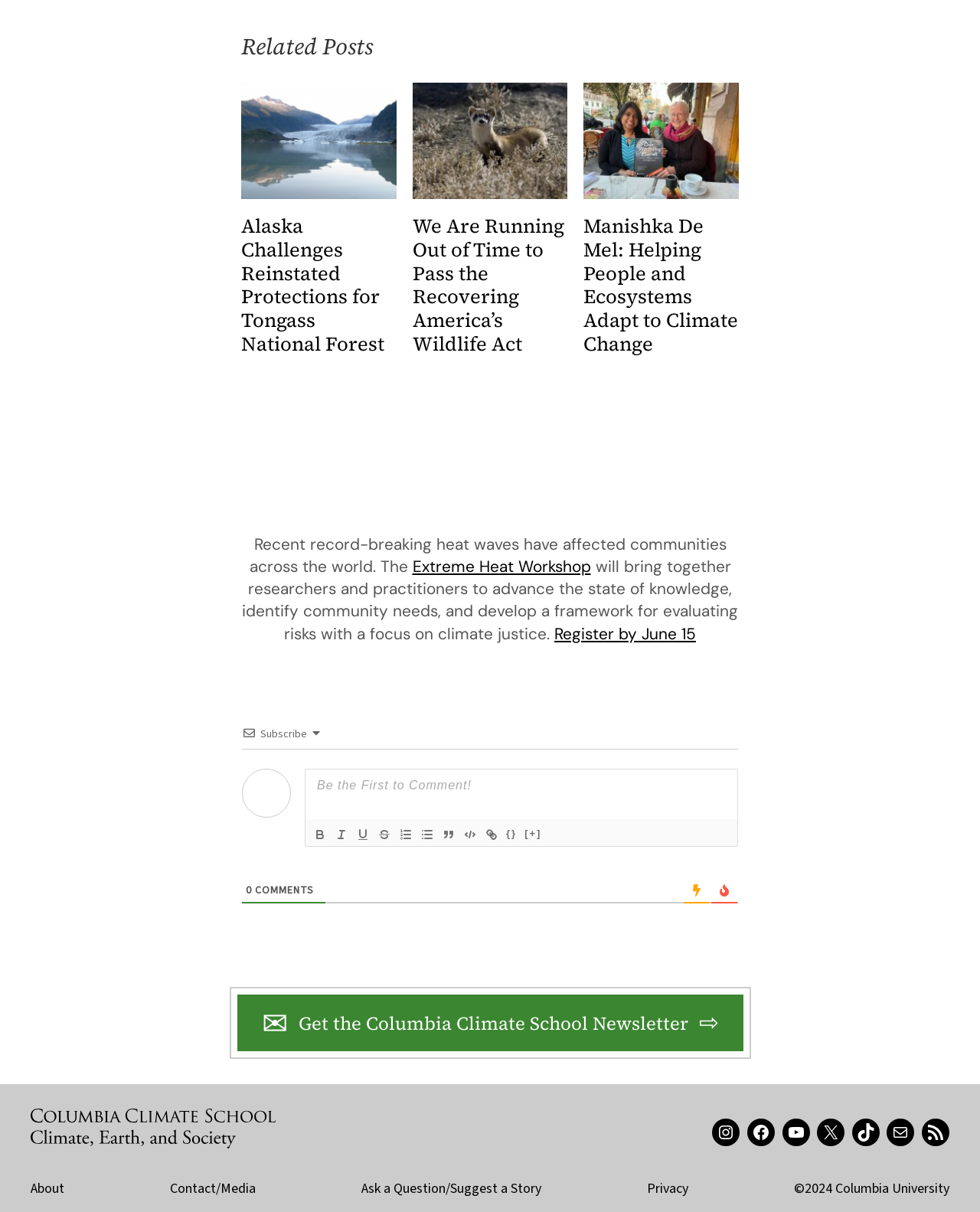What type of content is featured in the 'Related Posts' section?
Provide a comprehensive and detailed answer to the question.

The 'Related Posts' section contains links with headings and images, which suggests that the content featured in this section is news articles or blog posts related to climate and environmental issues.